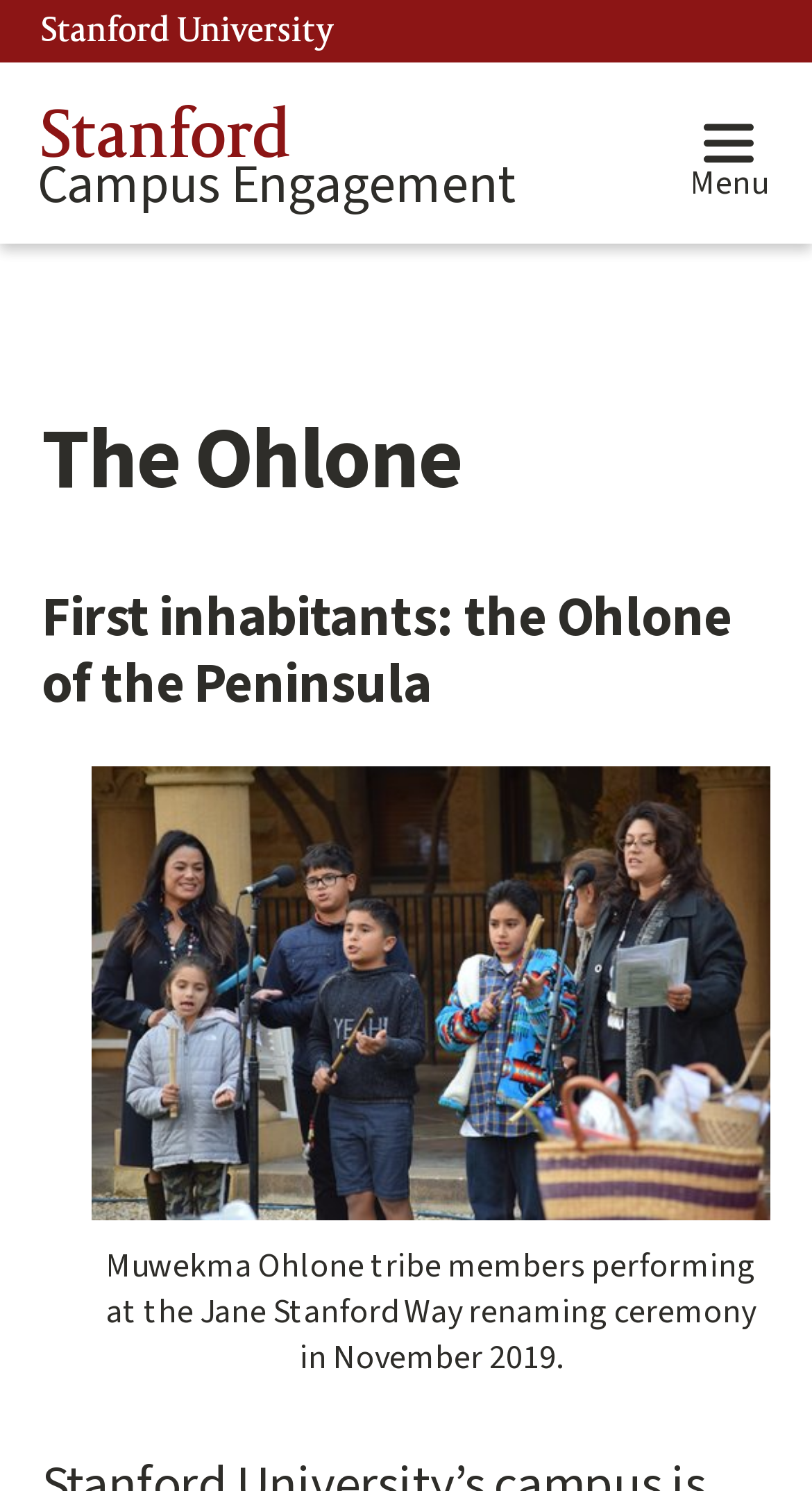What is the name of the way being renamed?
Using the visual information, respond with a single word or phrase.

Jane Stanford Way